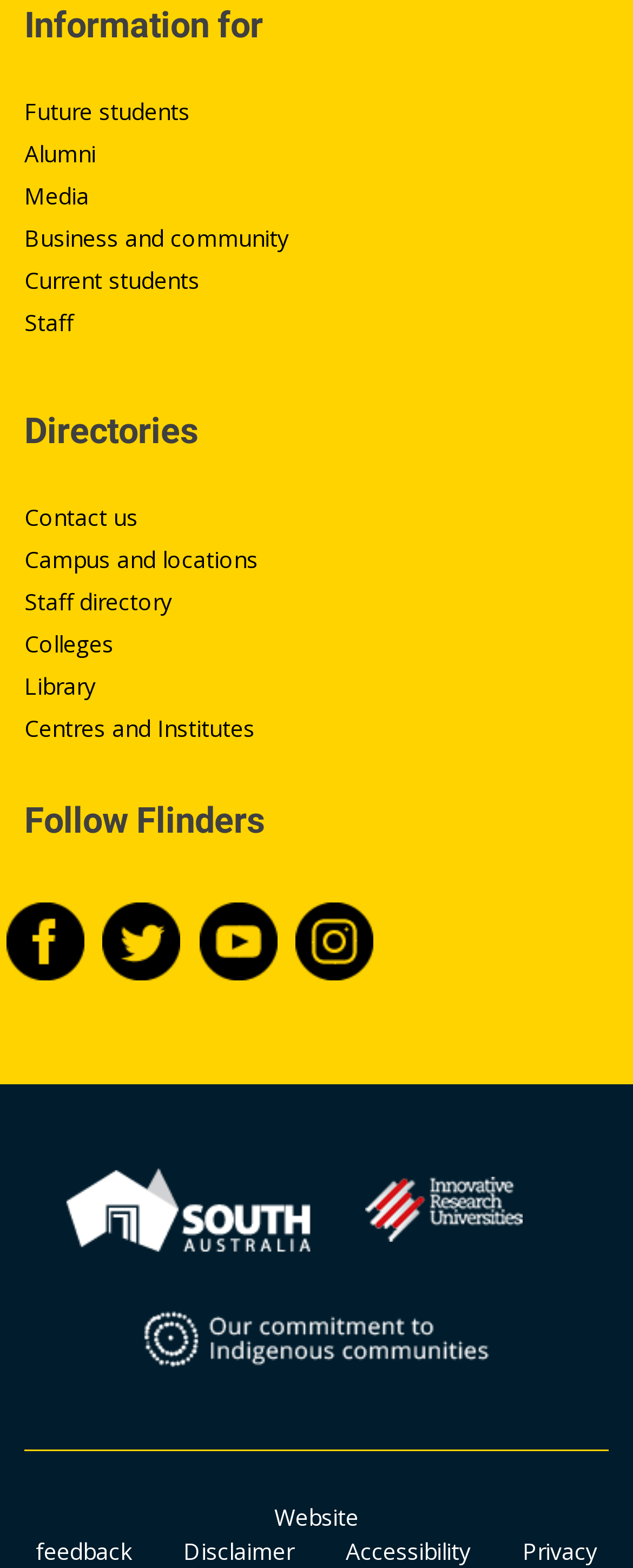What is the first link under 'Information for'?
Please provide a single word or phrase as your answer based on the image.

Future students